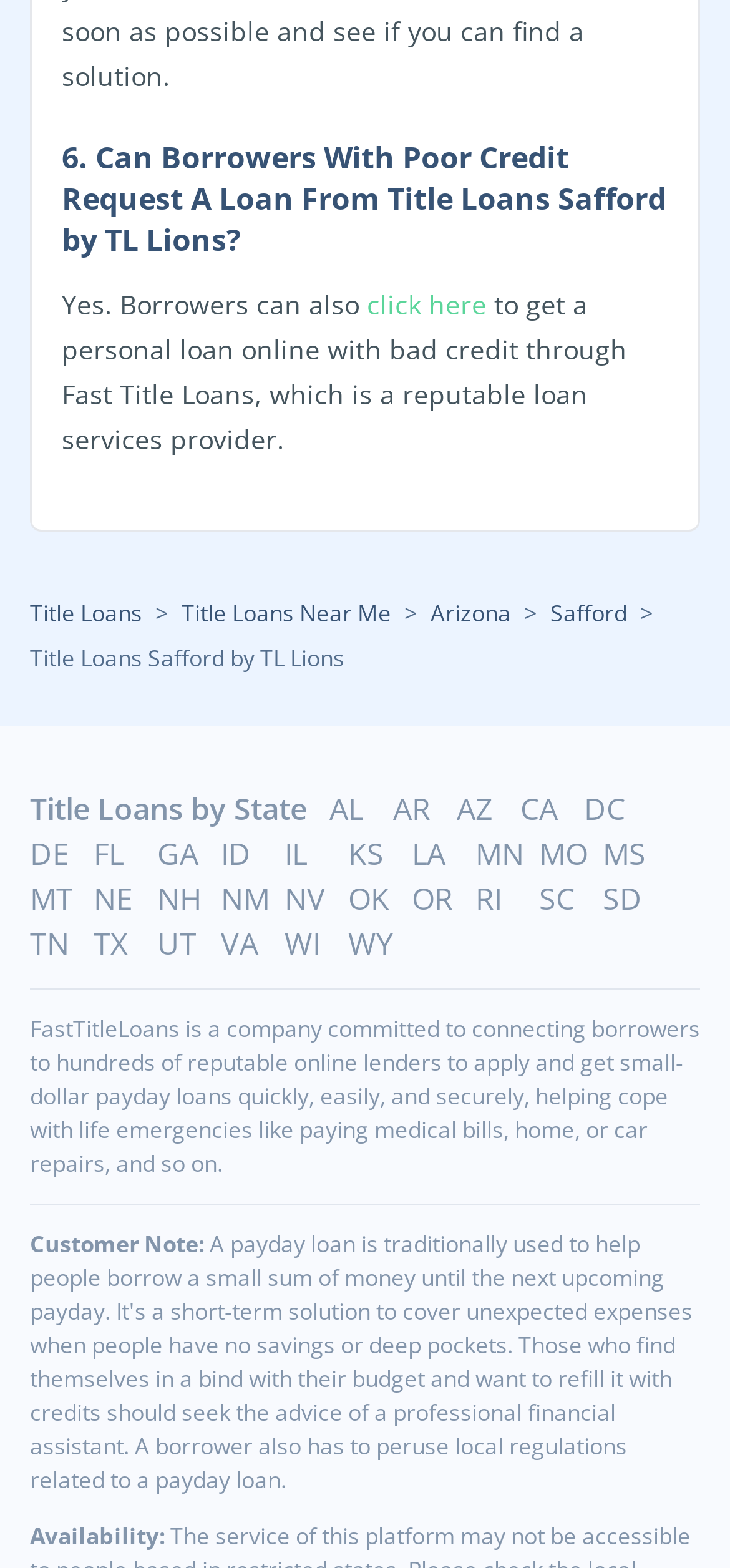What is the traditional use of a payday loan?
Based on the screenshot, provide your answer in one word or phrase.

To help people borrow until next payday